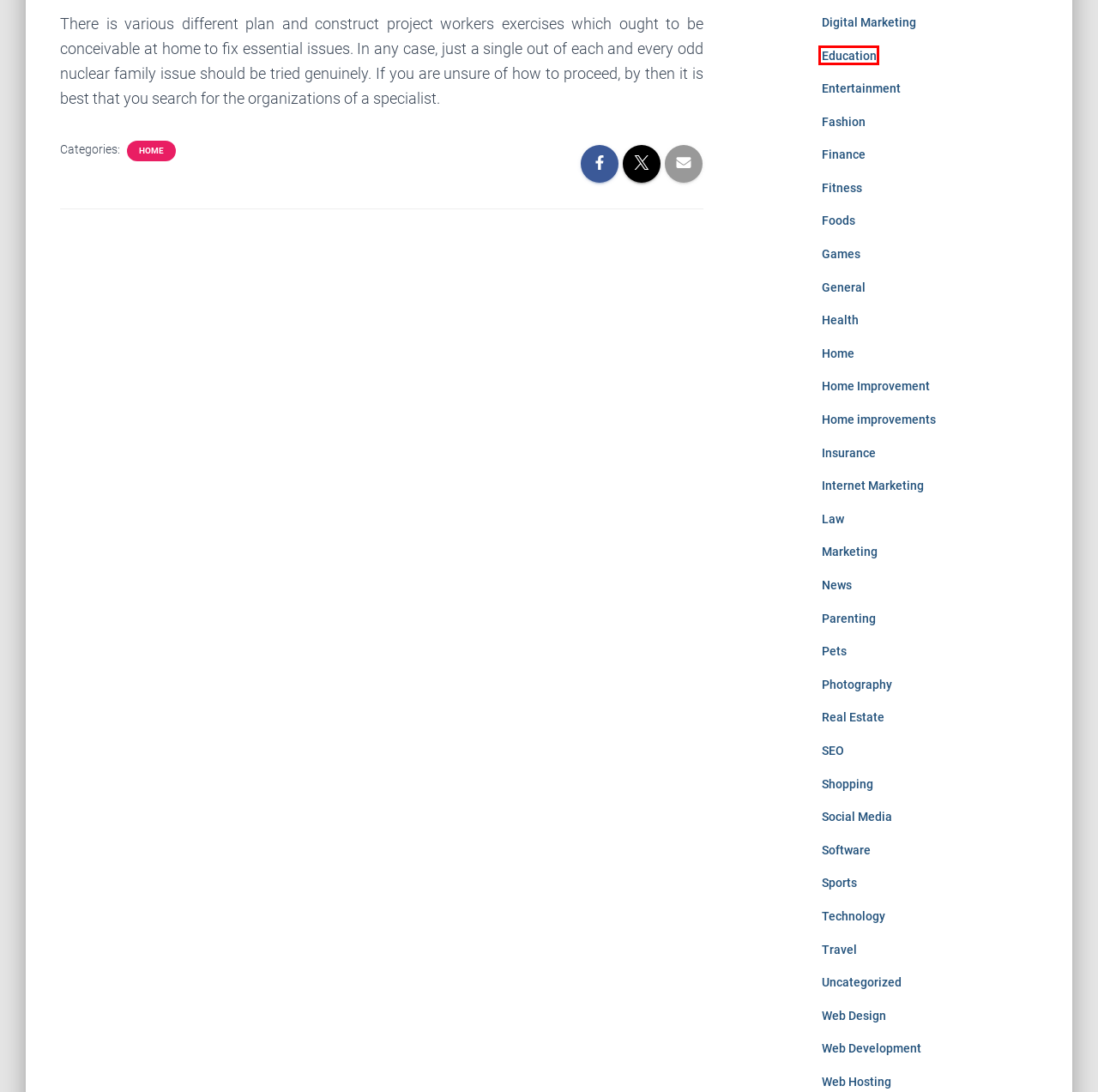Review the screenshot of a webpage containing a red bounding box around an element. Select the description that best matches the new webpage after clicking the highlighted element. The options are:
A. Fashion – Lifestyle Tips
B. Sports – Lifestyle Tips
C. Pets – Lifestyle Tips
D. Internet Marketing – Lifestyle Tips
E. Web Design – Lifestyle Tips
F. Education – Lifestyle Tips
G. Web Development – Lifestyle Tips
H. Foods – Lifestyle Tips

F